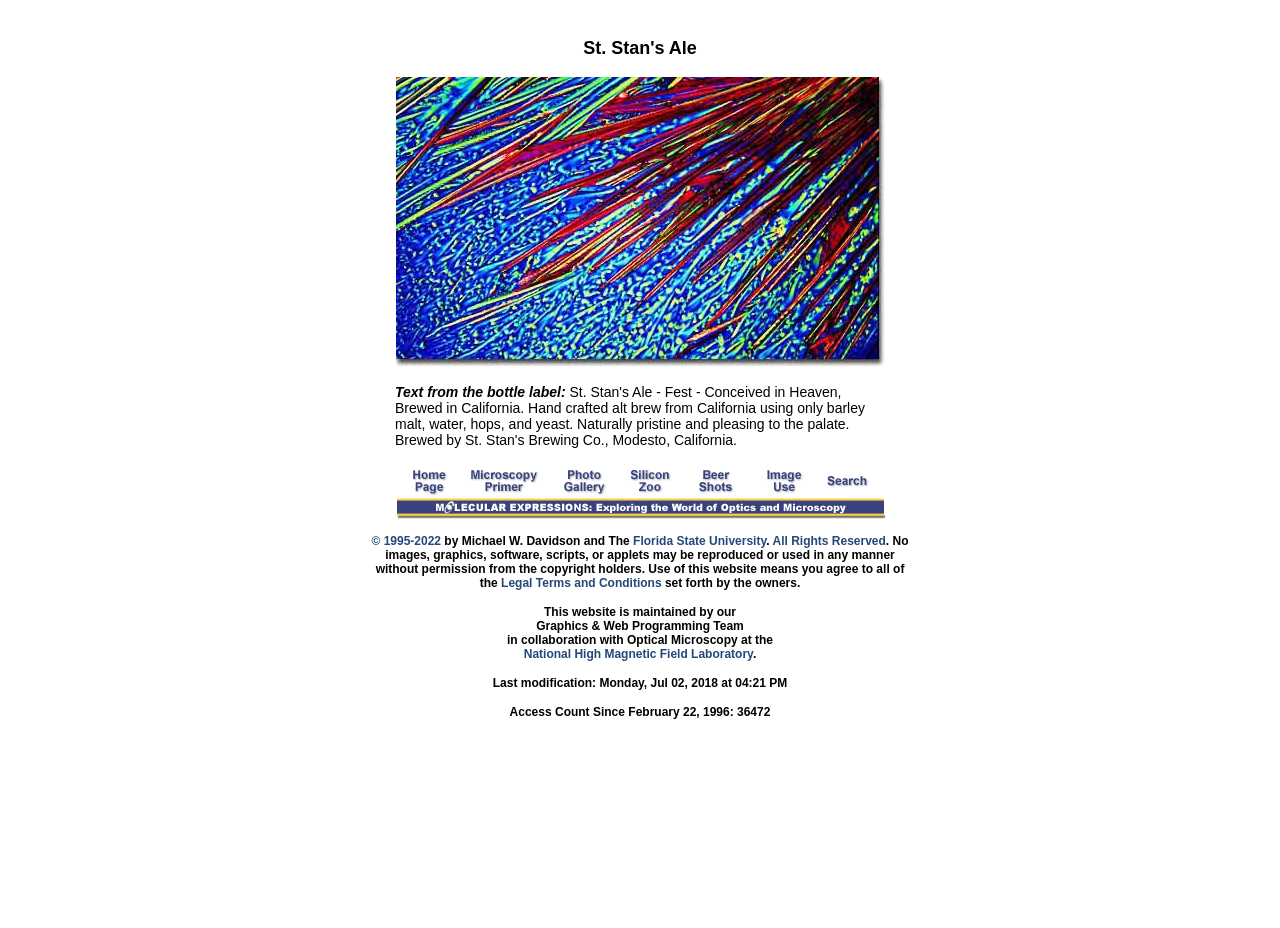Find the bounding box coordinates of the element's region that should be clicked in order to follow the given instruction: "Click on the 'HOME' link". The coordinates should consist of four float numbers between 0 and 1, i.e., [left, top, right, bottom].

None